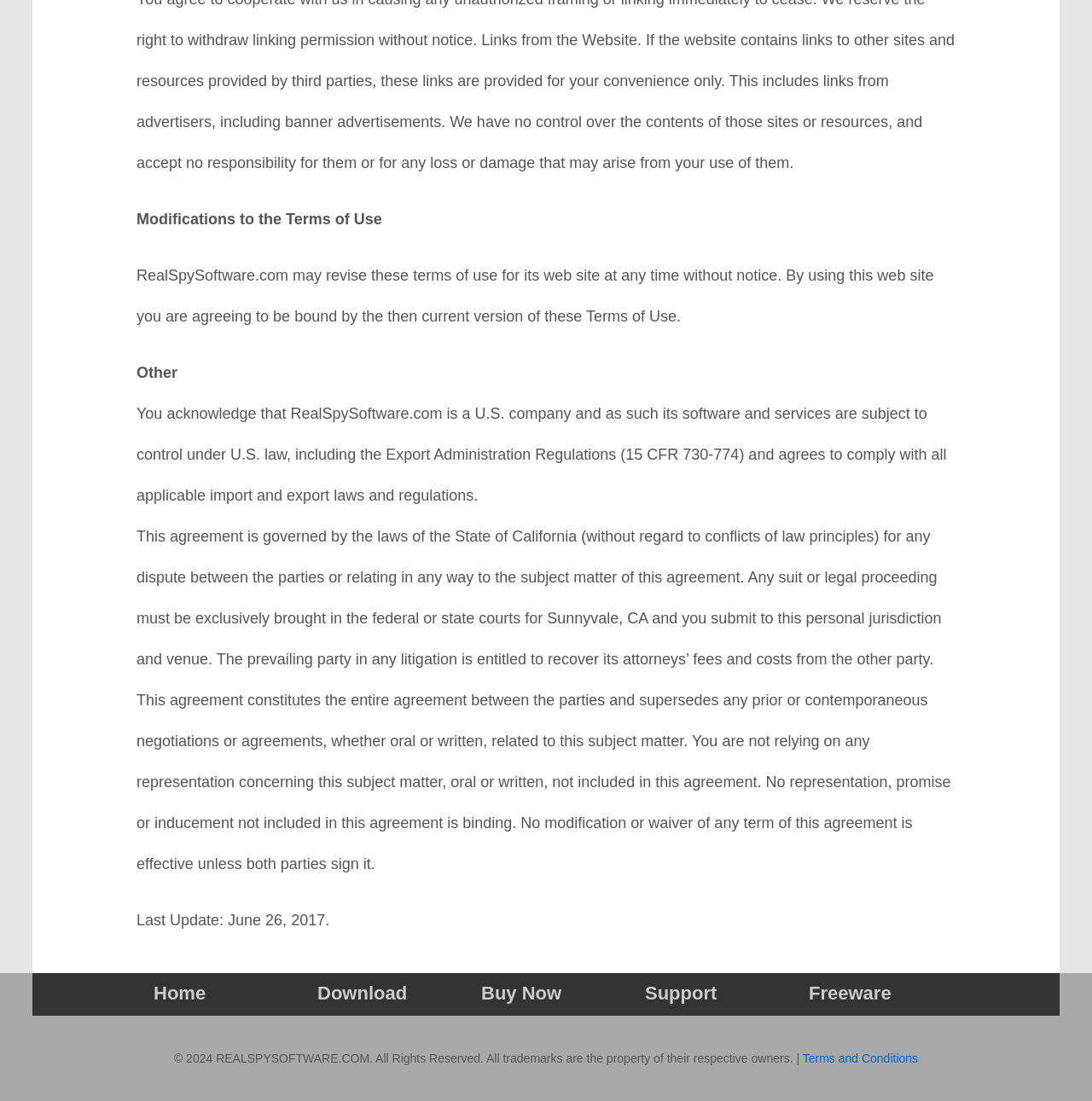When was the last update to this agreement?
Your answer should be a single word or phrase derived from the screenshot.

June 26, 2017